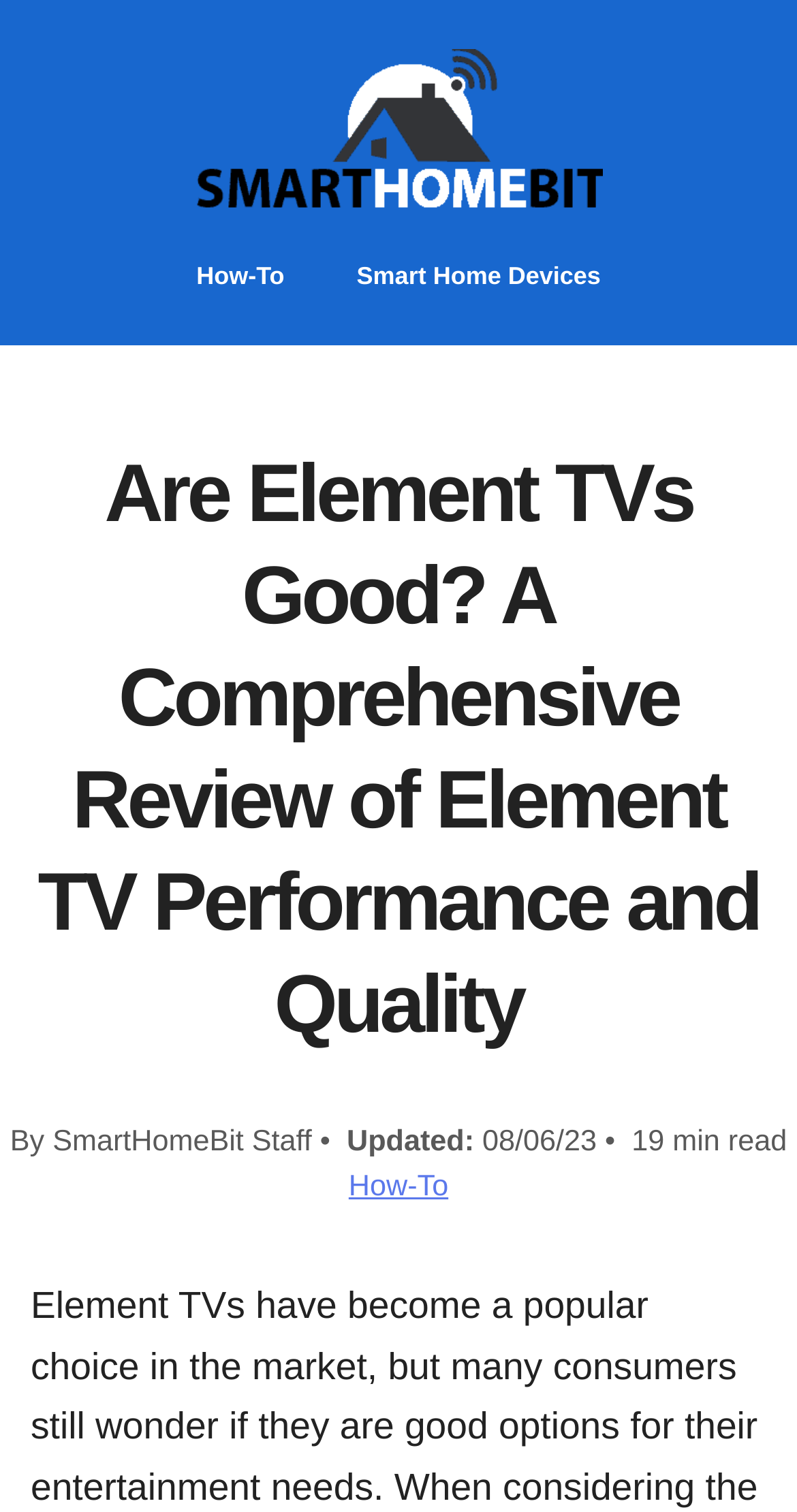Provide the bounding box coordinates, formatted as (top-left x, top-left y, bottom-right x, bottom-right y), with all values being floating point numbers between 0 and 1. Identify the bounding box of the UI element that matches the description: How-To

[0.437, 0.774, 0.563, 0.796]